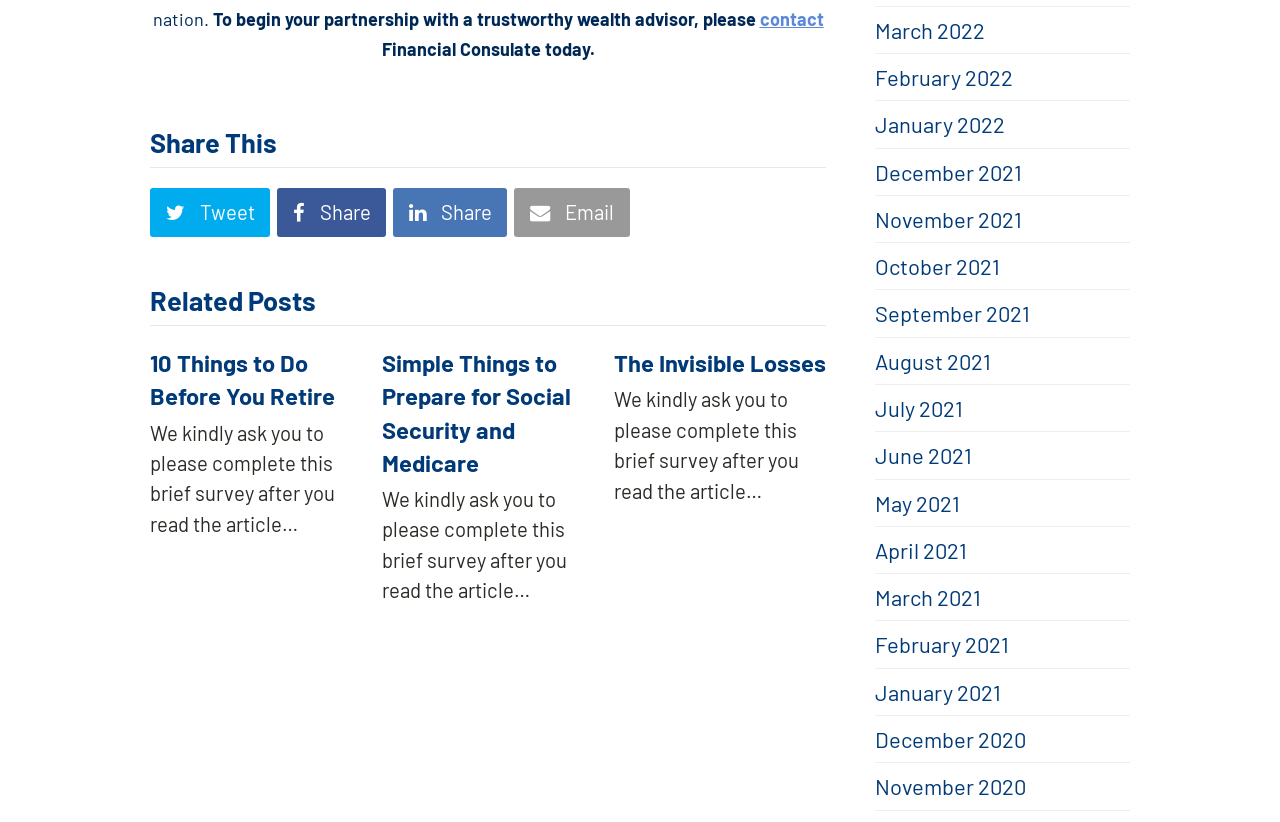Please specify the coordinates of the bounding box for the element that should be clicked to carry out this instruction: "Share on Twitter". The coordinates must be four float numbers between 0 and 1, formatted as [left, top, right, bottom].

[0.117, 0.229, 0.211, 0.289]